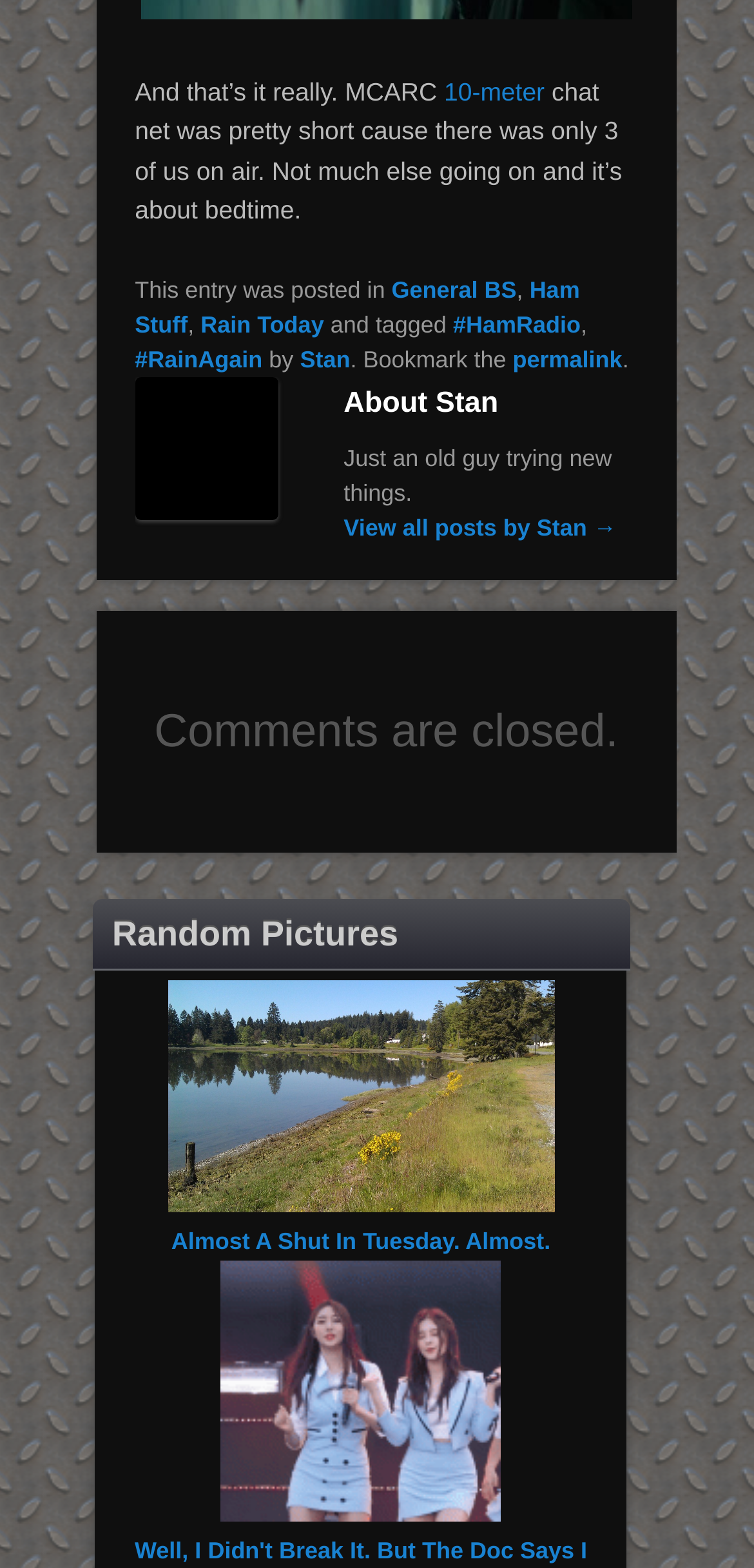Extract the bounding box for the UI element that matches this description: "Rain Today".

[0.266, 0.198, 0.43, 0.215]